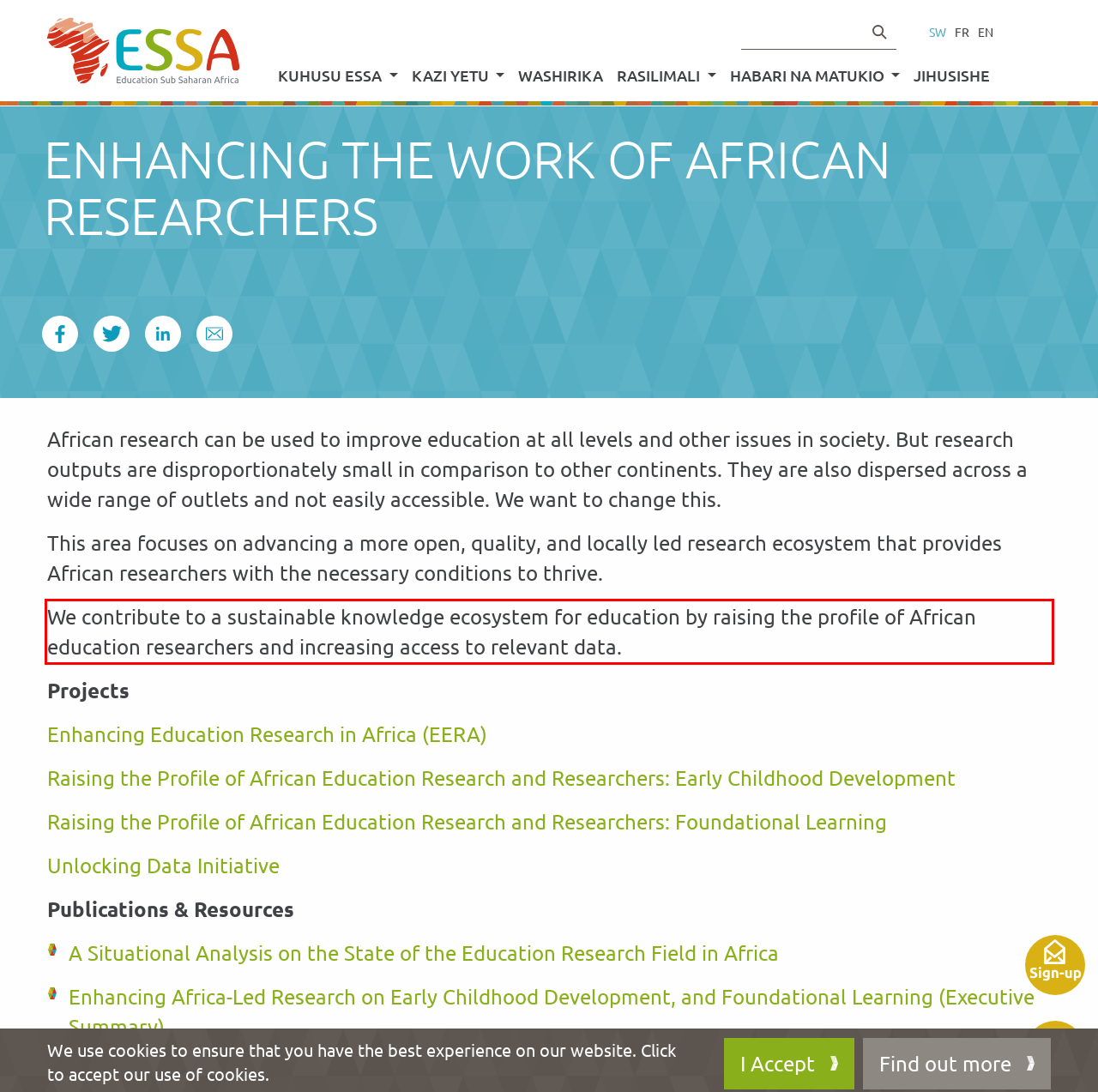Examine the screenshot of the webpage, locate the red bounding box, and generate the text contained within it.

We contribute to a sustainable knowledge ecosystem for education by raising the profile of African education researchers and increasing access to relevant data.